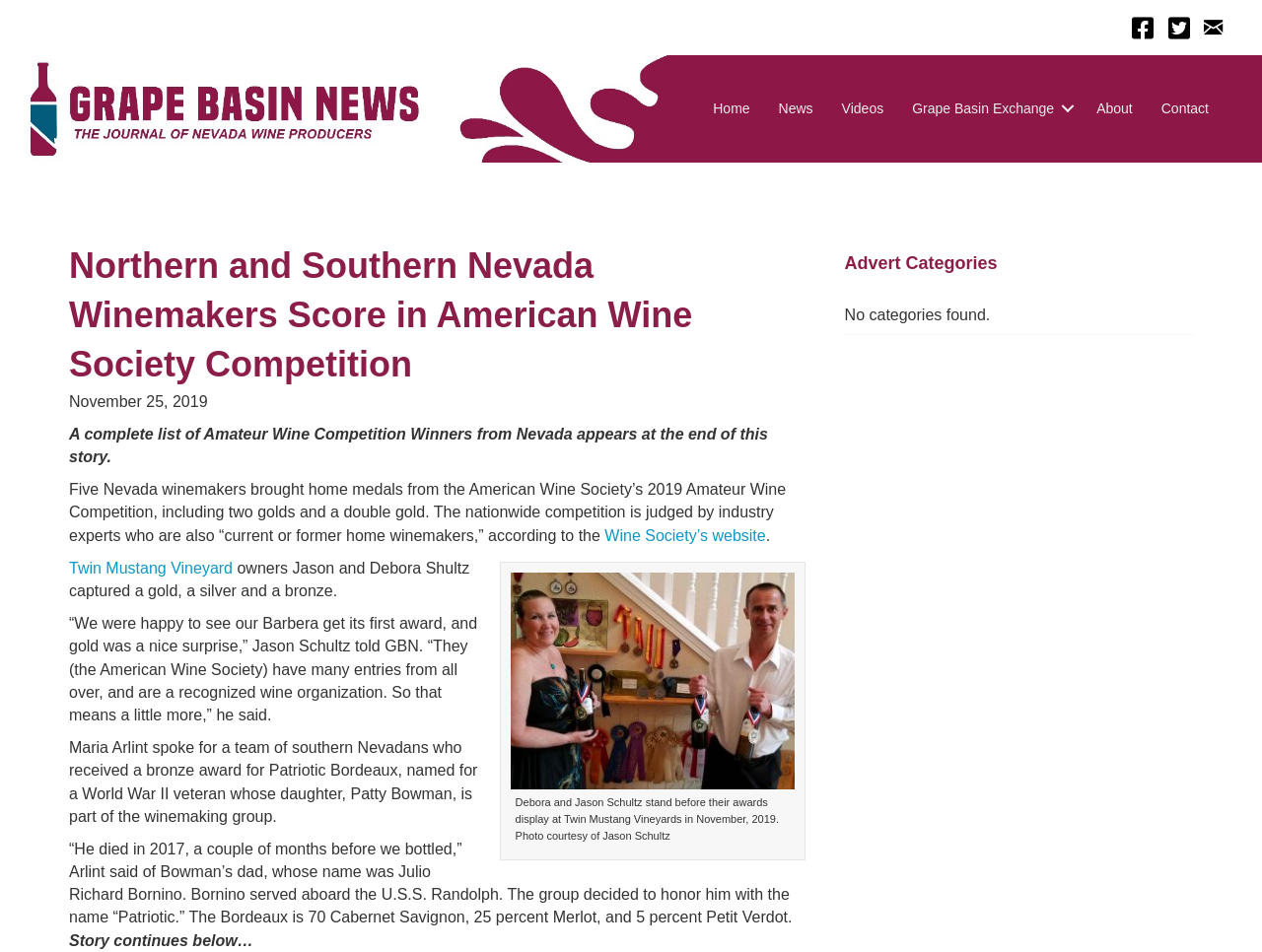Find the bounding box coordinates of the element to click in order to complete this instruction: "Visit Grape Basin Exchange". The bounding box coordinates must be four float numbers between 0 and 1, denoted as [left, top, right, bottom].

[0.712, 0.089, 0.857, 0.139]